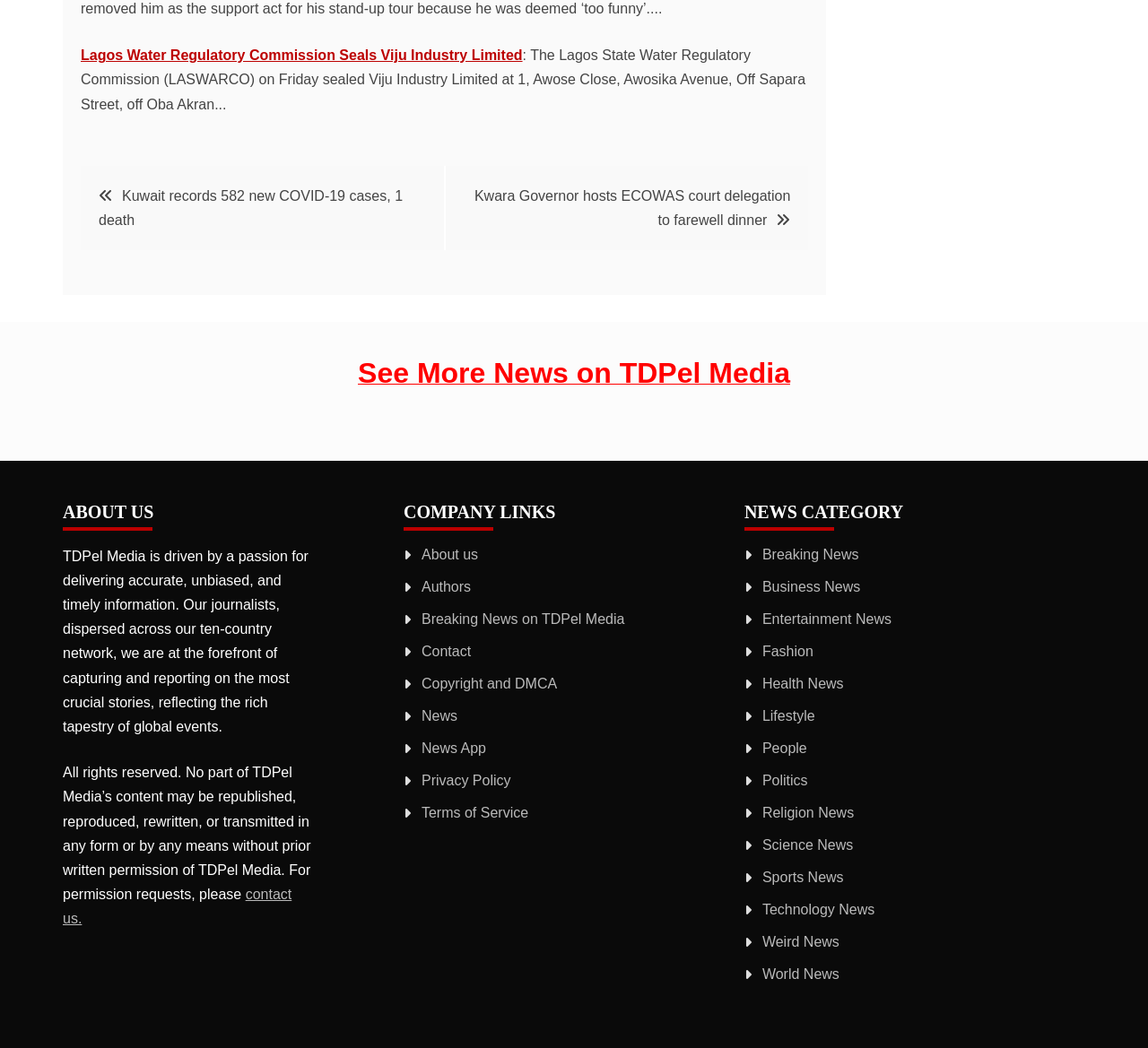Bounding box coordinates are specified in the format (top-left x, top-left y, bottom-right x, bottom-right y). All values are floating point numbers bounded between 0 and 1. Please provide the bounding box coordinate of the region this sentence describes: Breaking News

[0.664, 0.521, 0.748, 0.536]